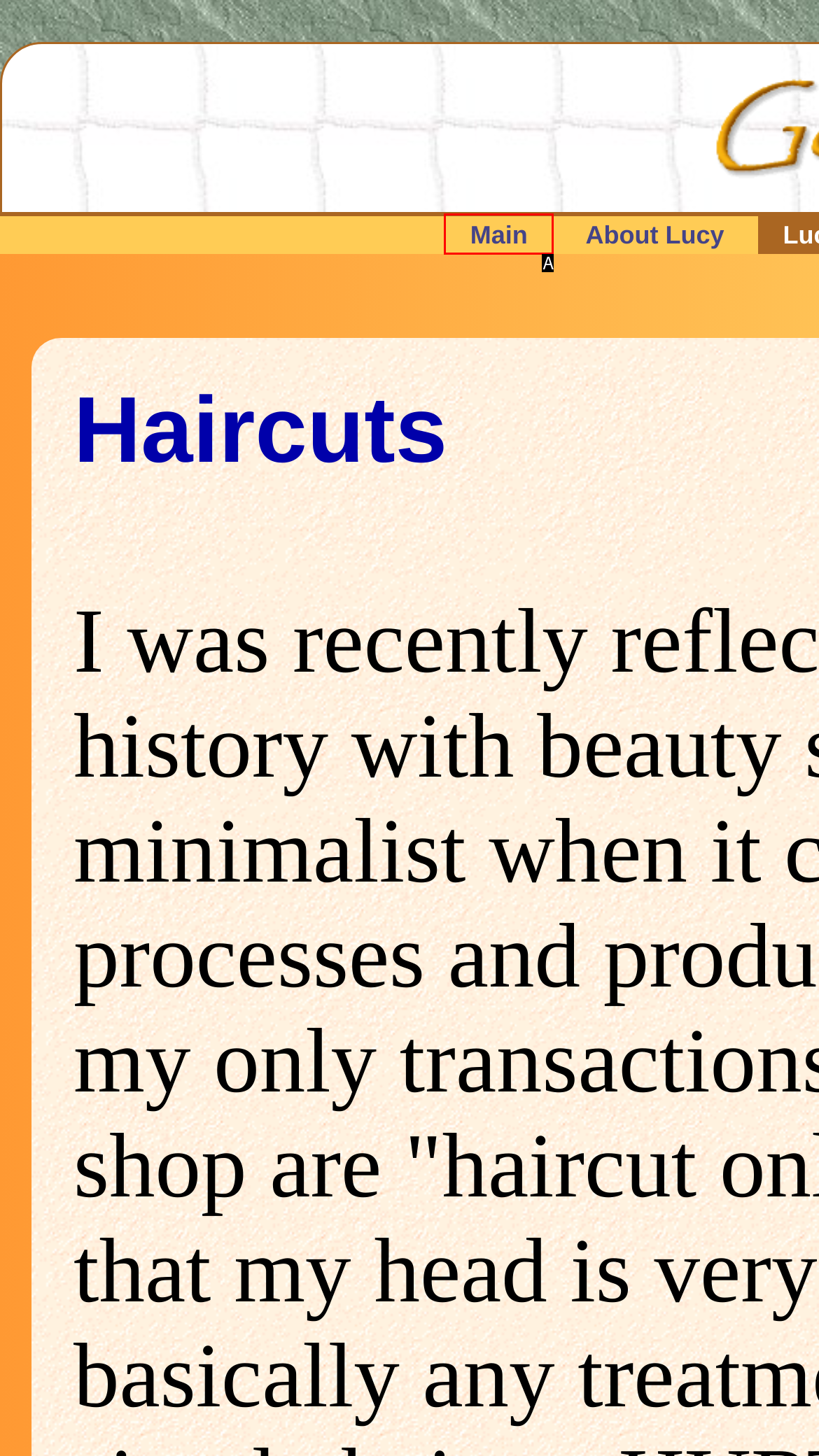Determine which HTML element corresponds to the description: Main. Provide the letter of the correct option.

A